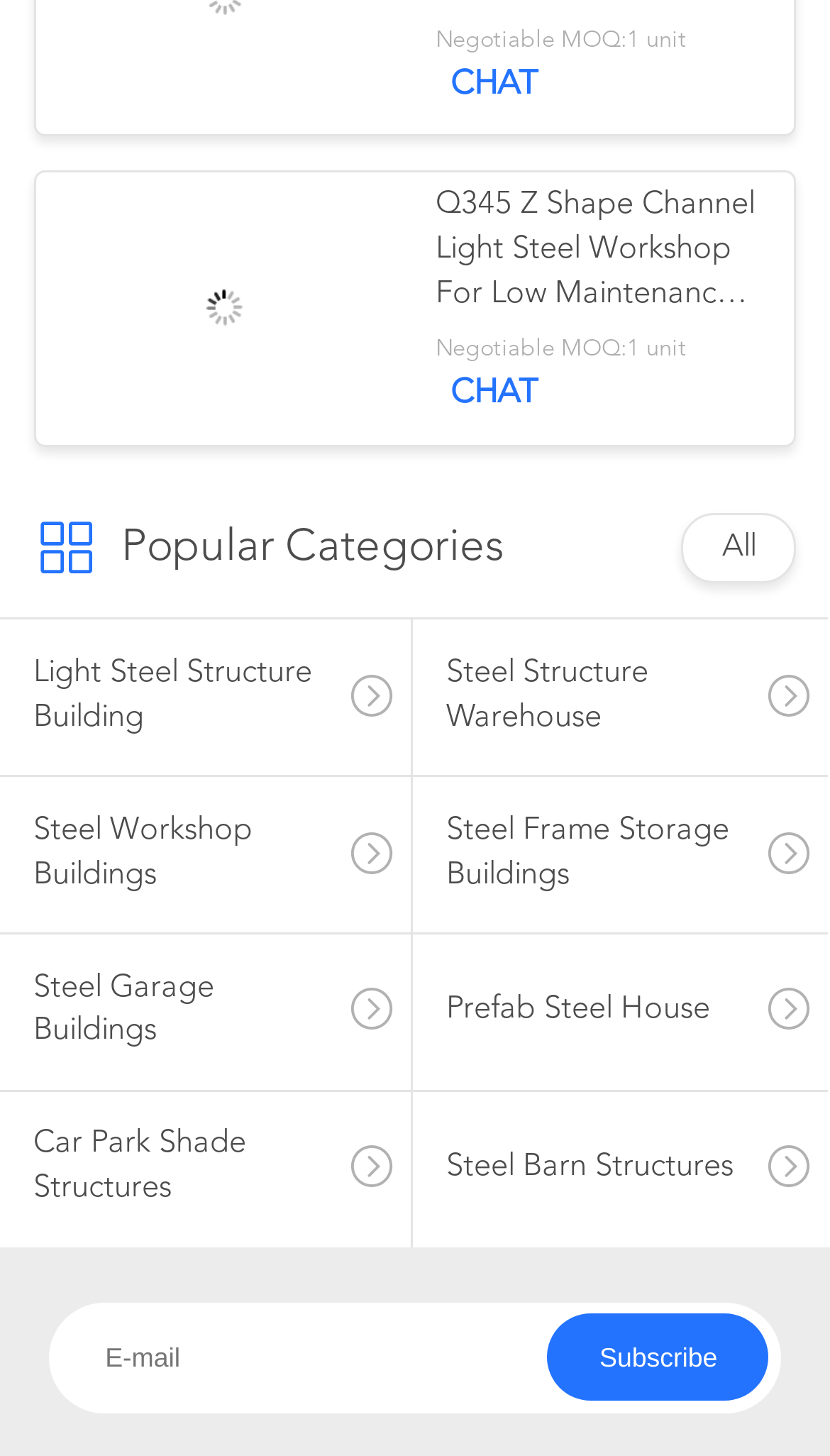Determine the bounding box coordinates of the area to click in order to meet this instruction: "browse all categories".

[0.87, 0.366, 0.911, 0.388]